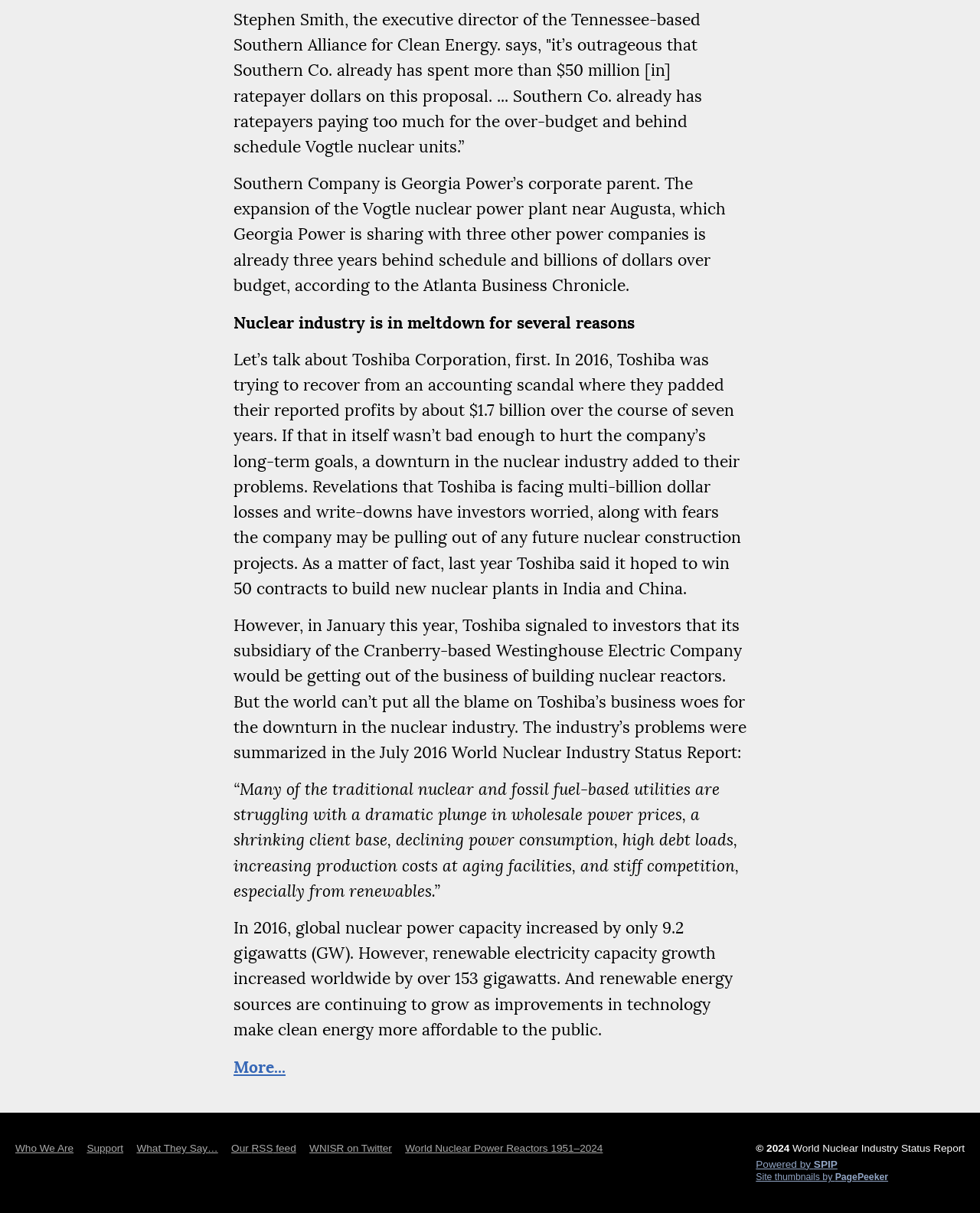Given the description of the UI element: "Instagram", predict the bounding box coordinates in the form of [left, top, right, bottom], with each value being a float between 0 and 1.

None